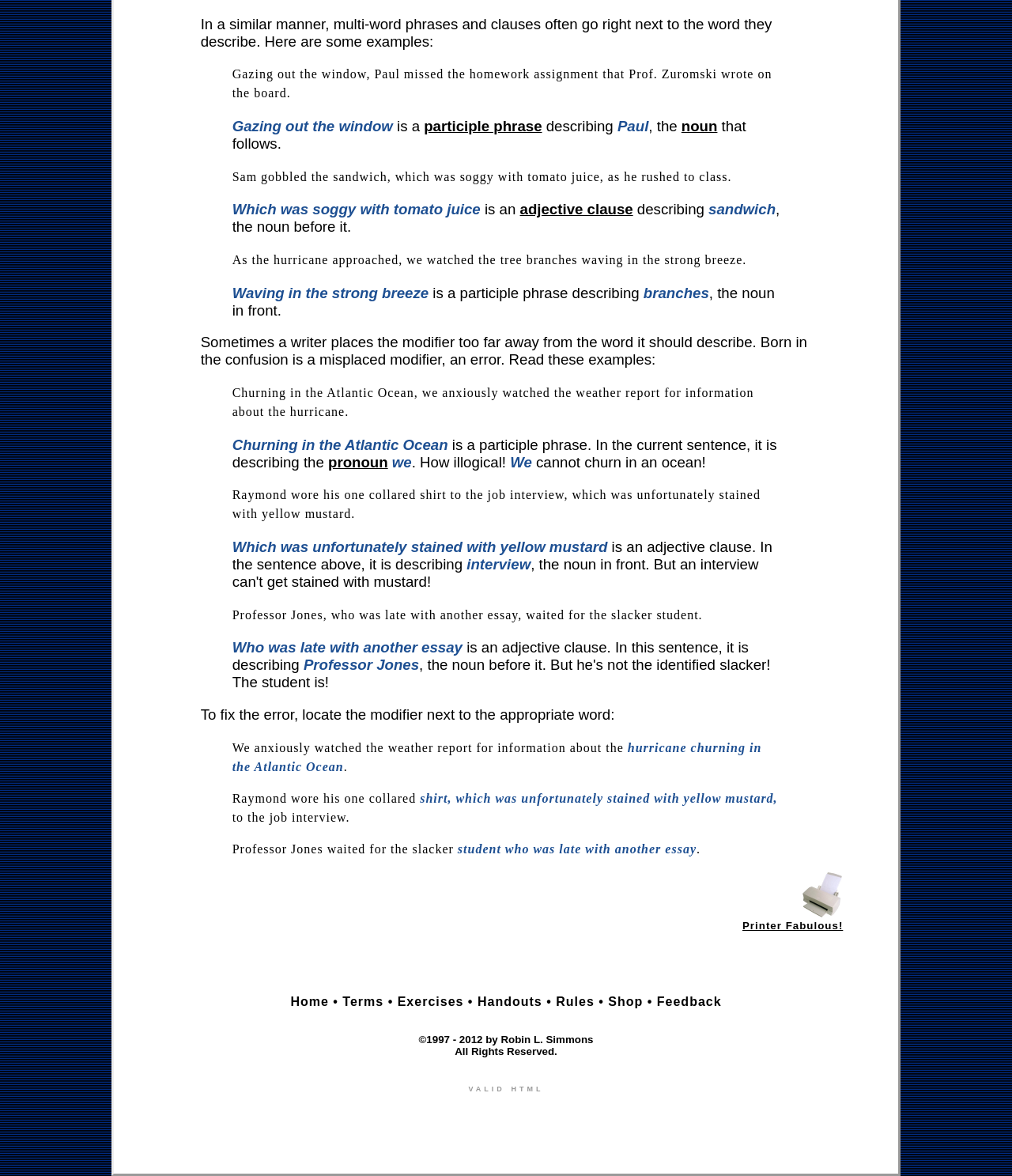Using the provided description: "Printer Fabulous!", find the bounding box coordinates of the corresponding UI element. The output should be four float numbers between 0 and 1, in the format [left, top, right, bottom].

[0.734, 0.782, 0.833, 0.792]